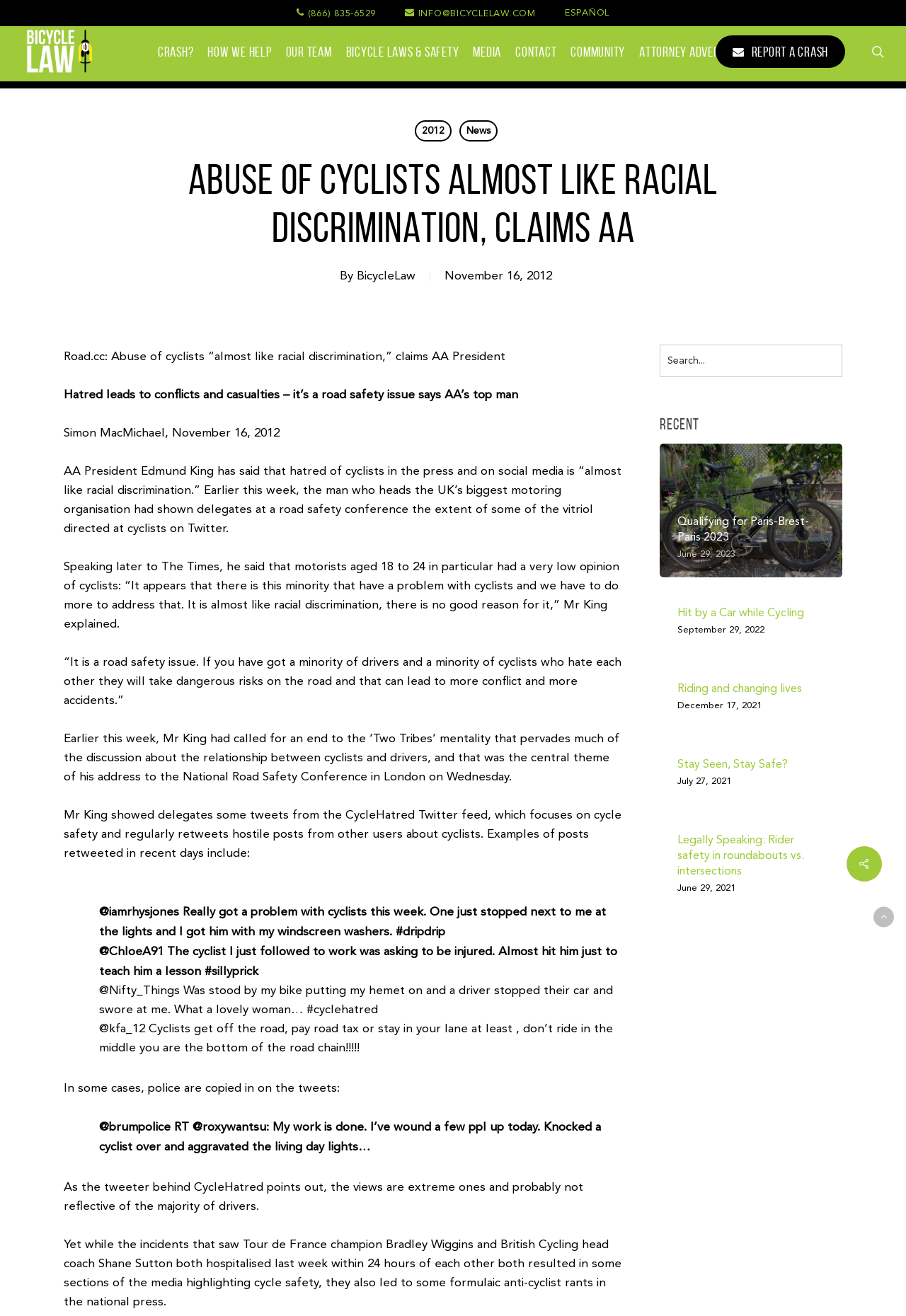Determine the bounding box coordinates for the element that should be clicked to follow this instruction: "Read the 'ABUSE OF CYCLISTS ALMOST LIKE RACIAL DISCRIMINATION, CLAIMS AA' news". The coordinates should be given as four float numbers between 0 and 1, in the format [left, top, right, bottom].

[0.109, 0.108, 0.891, 0.202]